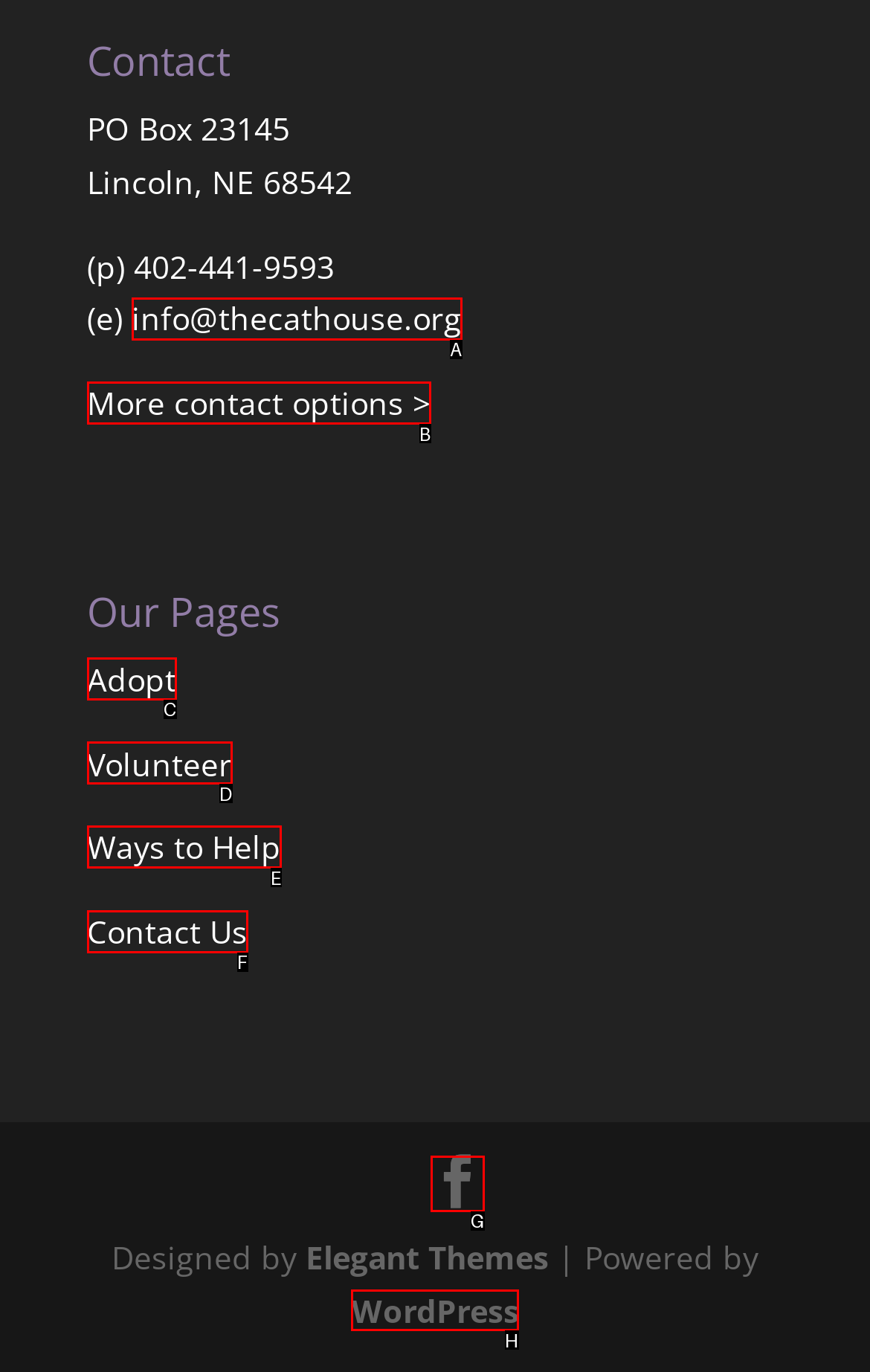Identify the HTML element to click to execute this task: Visit the WordPress website Respond with the letter corresponding to the proper option.

H